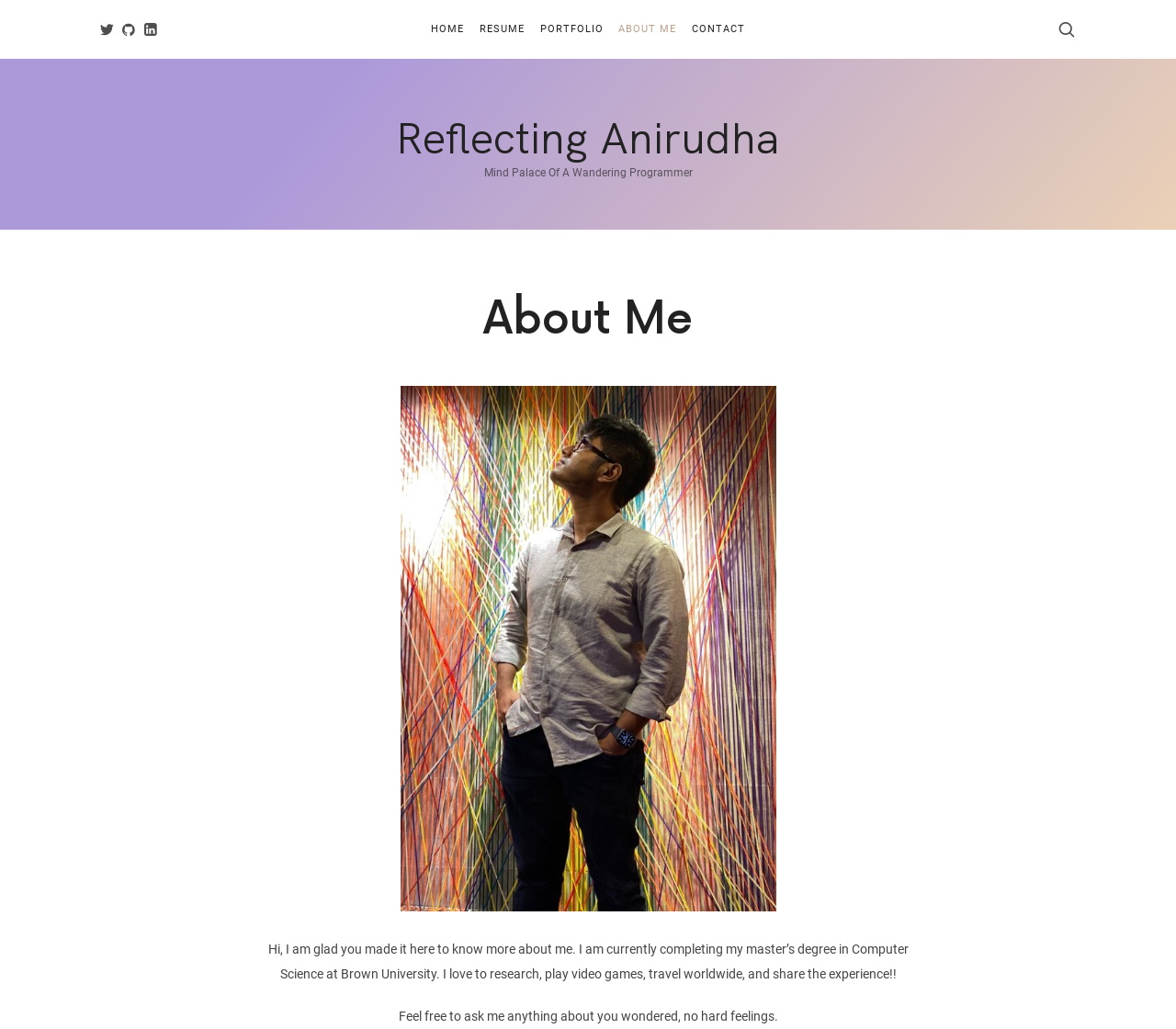Please find the bounding box for the UI element described by: "Contact".

[0.588, 0.0, 0.634, 0.057]